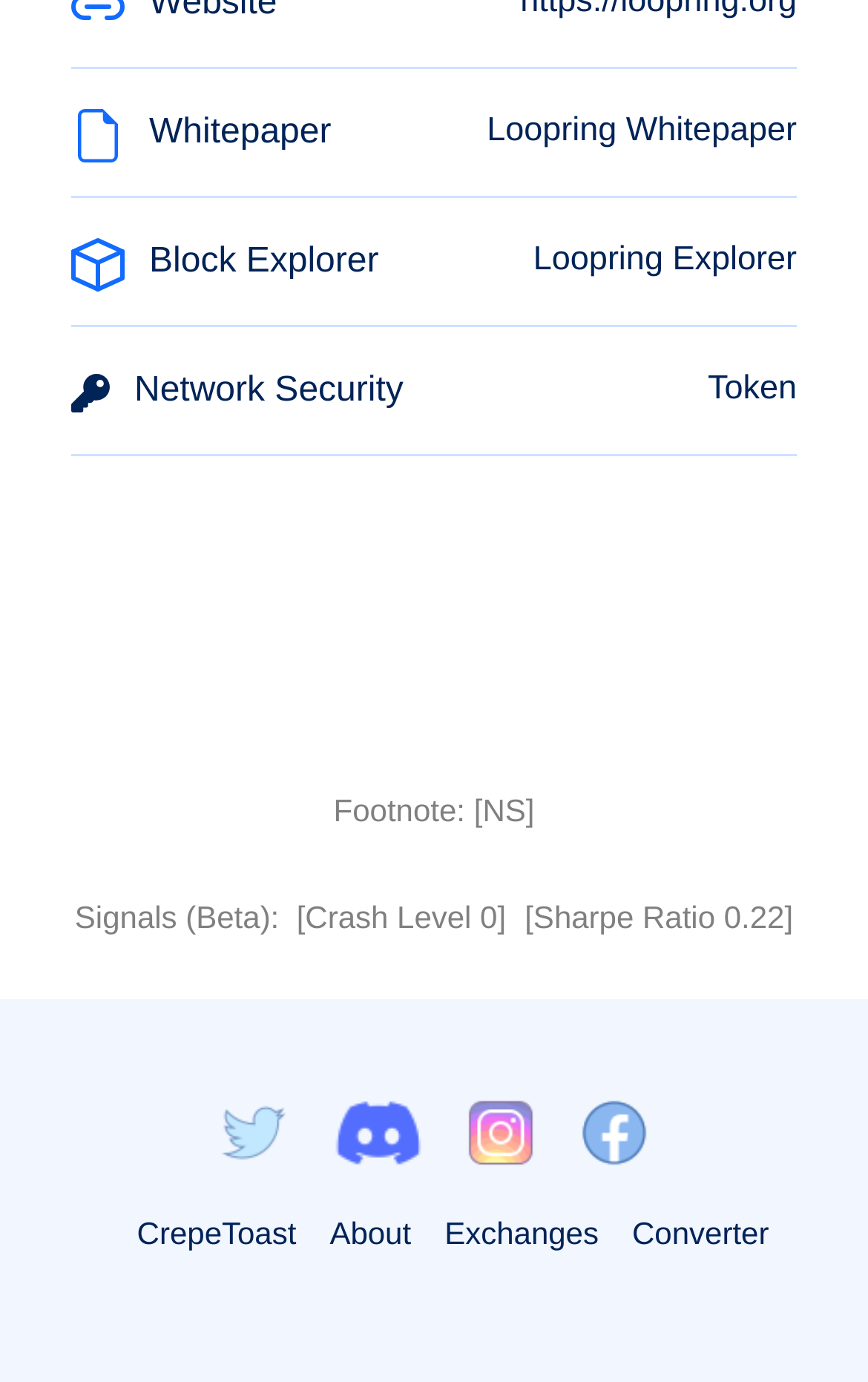Specify the bounding box coordinates of the area that needs to be clicked to achieve the following instruction: "View Whitepaper".

[0.172, 0.077, 0.51, 0.115]